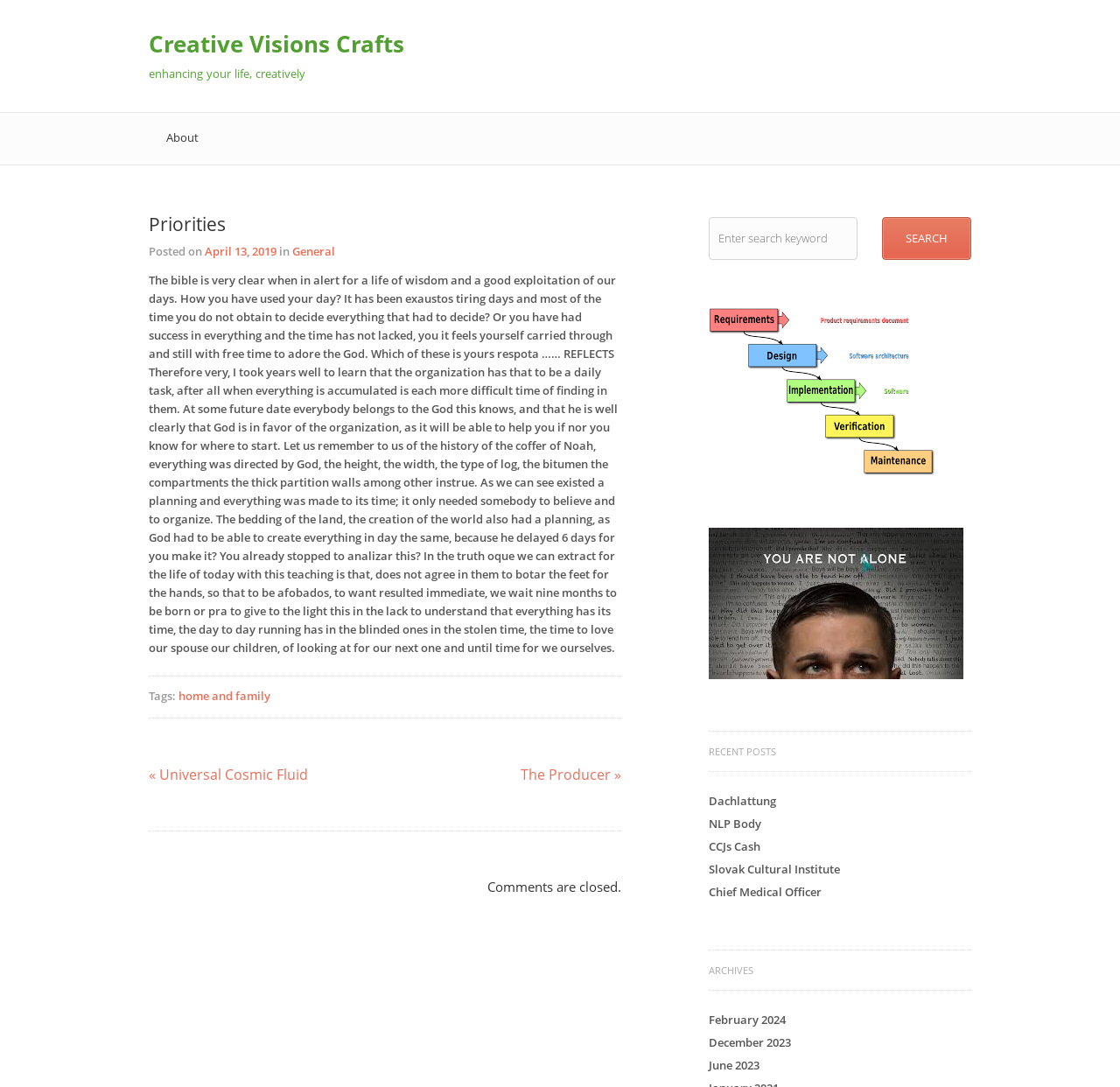Show the bounding box coordinates for the HTML element as described: "Helio Fred Garcia,".

None